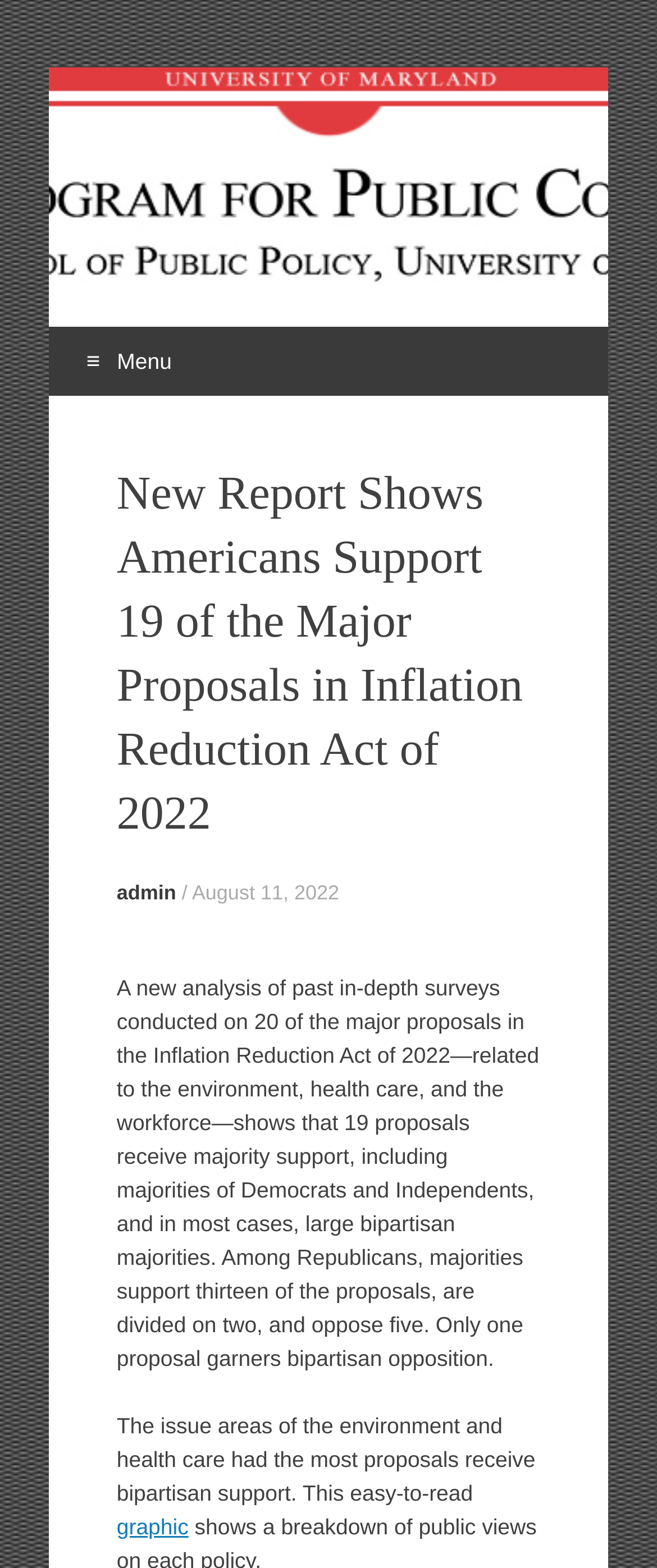Extract the main headline from the webpage and generate its text.

Program for Public Consultation